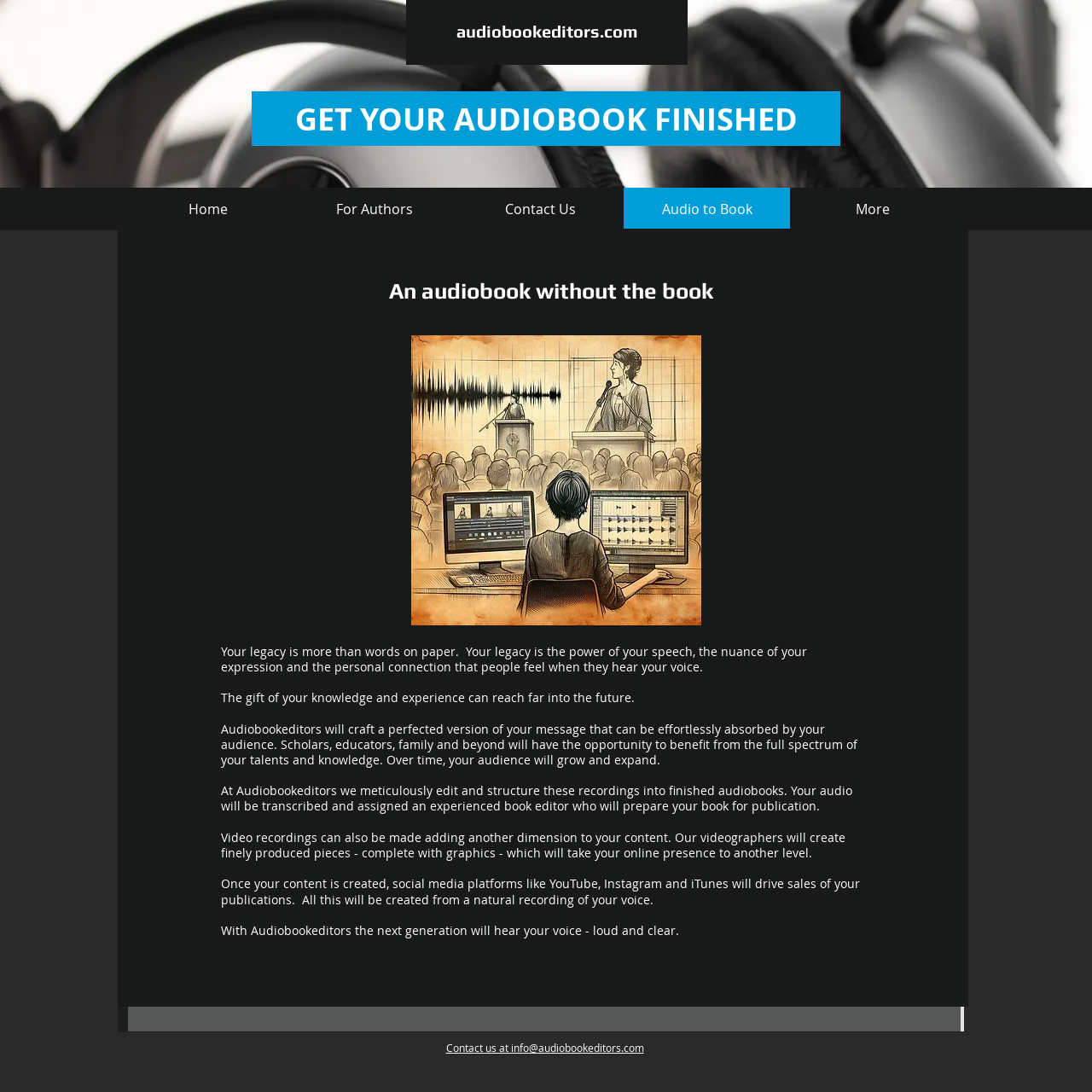Find the bounding box coordinates for the area that must be clicked to perform this action: "Contact us through email".

[0.408, 0.953, 0.589, 0.965]